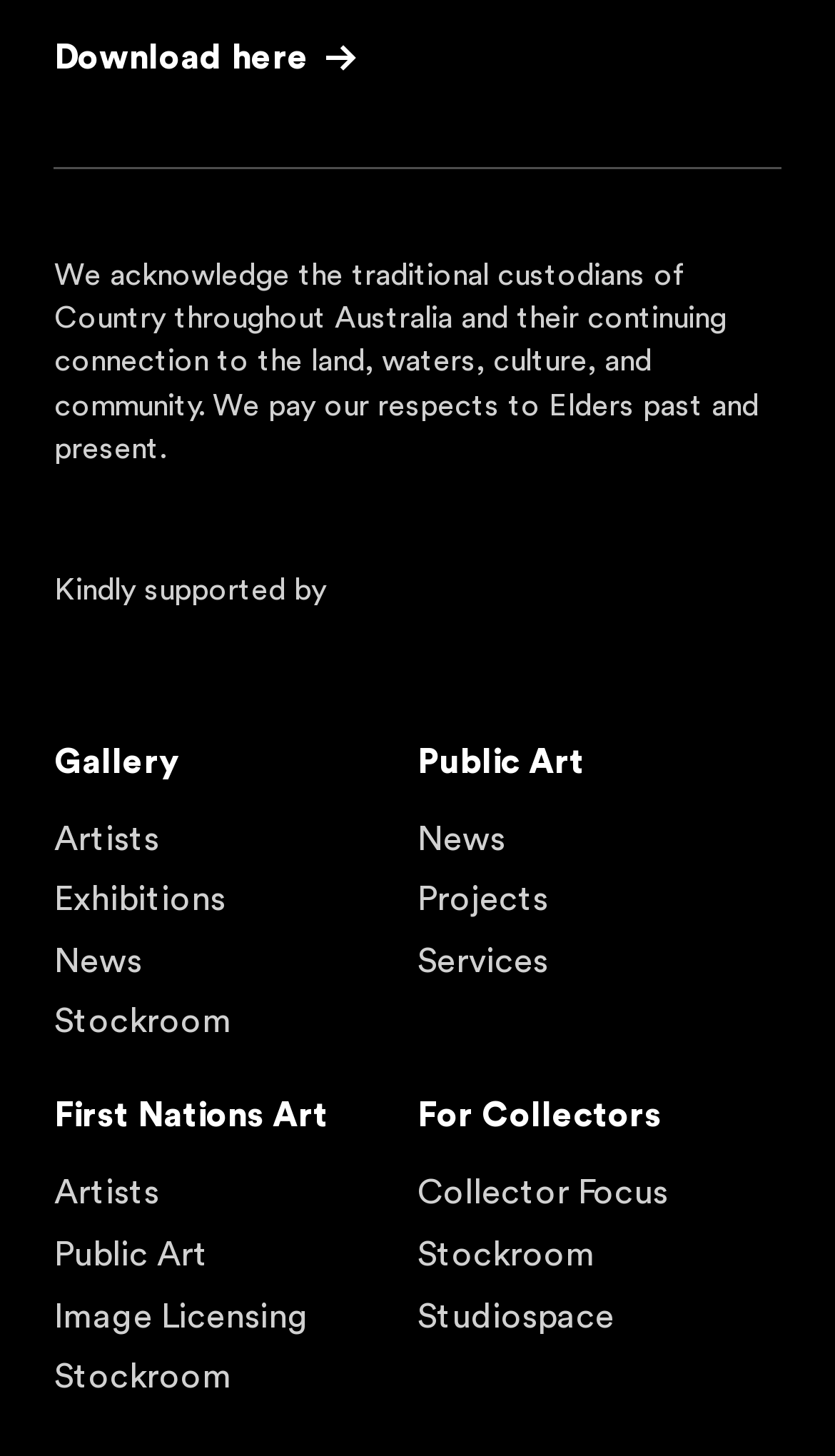Please determine the bounding box coordinates of the clickable area required to carry out the following instruction: "Learn about Public Art". The coordinates must be four float numbers between 0 and 1, represented as [left, top, right, bottom].

[0.5, 0.511, 0.935, 0.535]